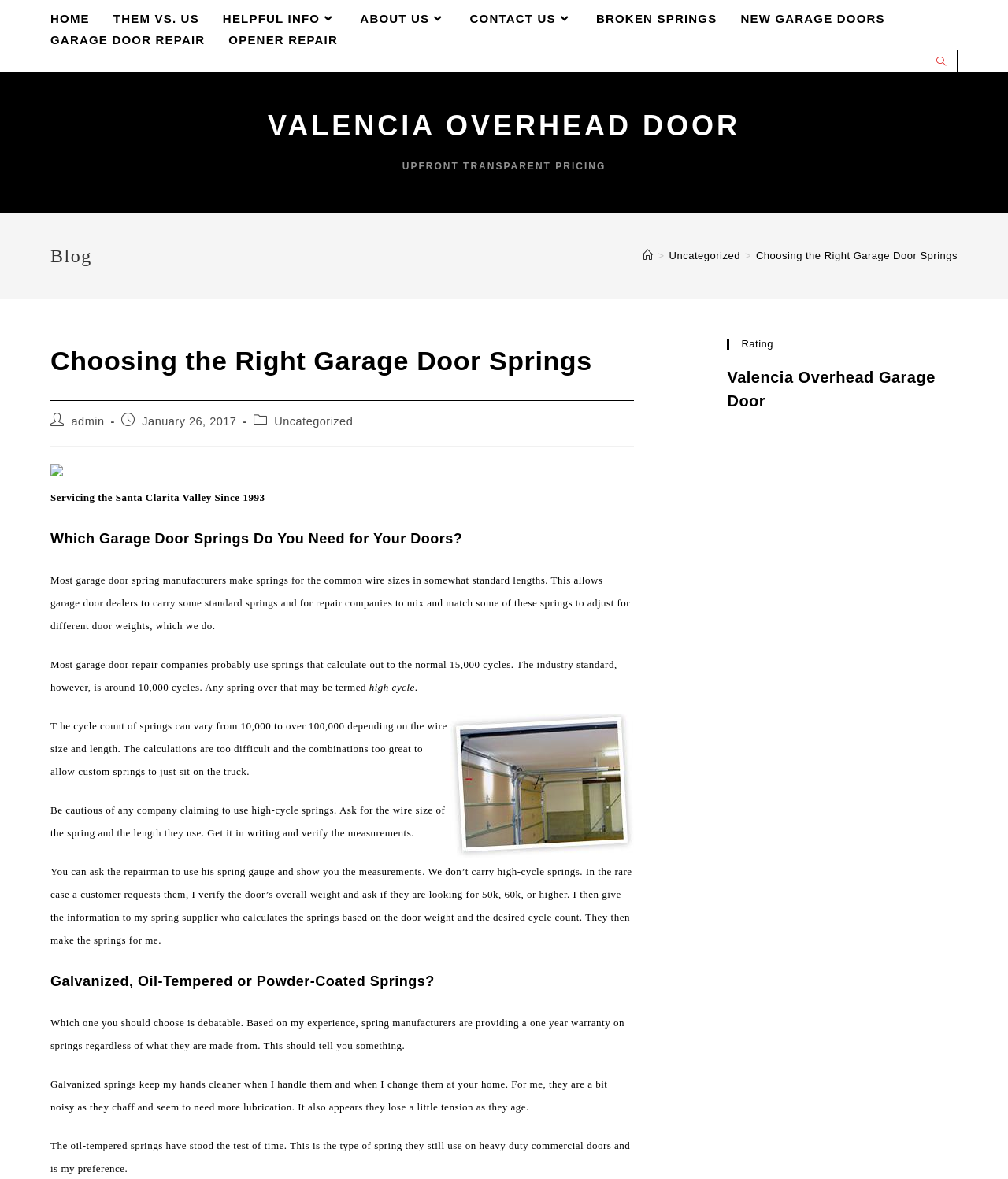Please locate the bounding box coordinates of the region I need to click to follow this instruction: "Search the website".

[0.923, 0.045, 0.945, 0.061]